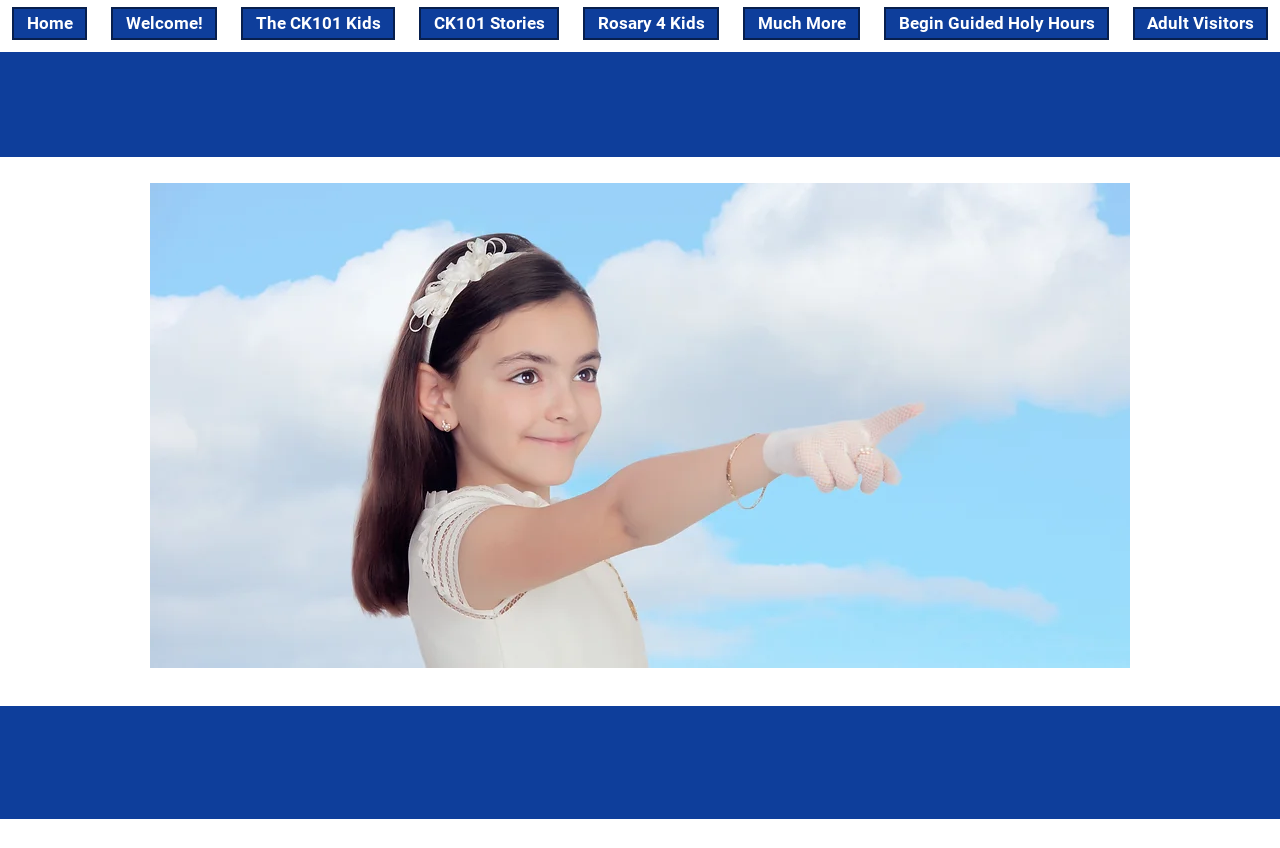Please give the bounding box coordinates of the area that should be clicked to fulfill the following instruction: "Click on the 'Home' link". The coordinates should be in the format of four float numbers from 0 to 1, i.e., [left, top, right, bottom].

[0.009, 0.008, 0.068, 0.047]